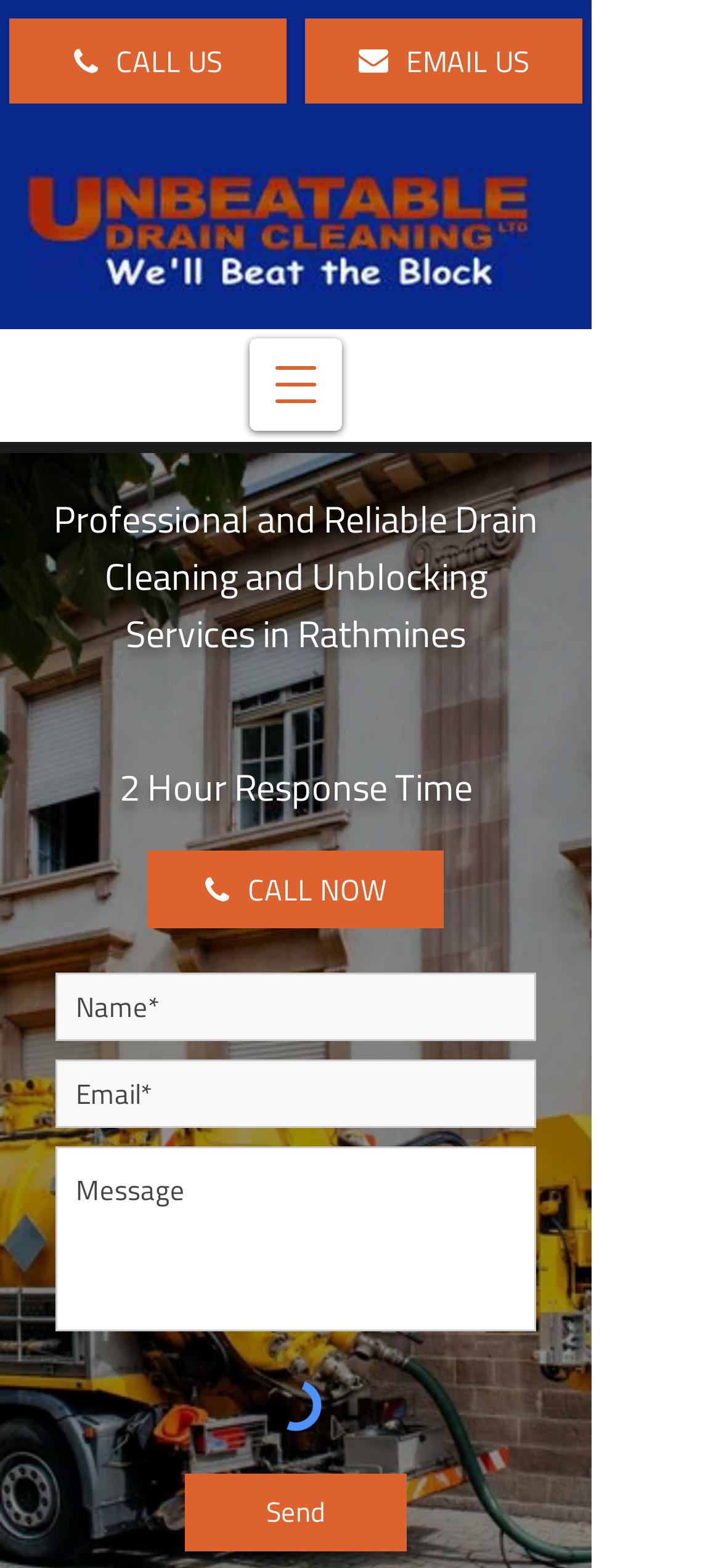Kindly determine the bounding box coordinates for the area that needs to be clicked to execute this instruction: "Click the CALL US link".

[0.013, 0.012, 0.397, 0.066]